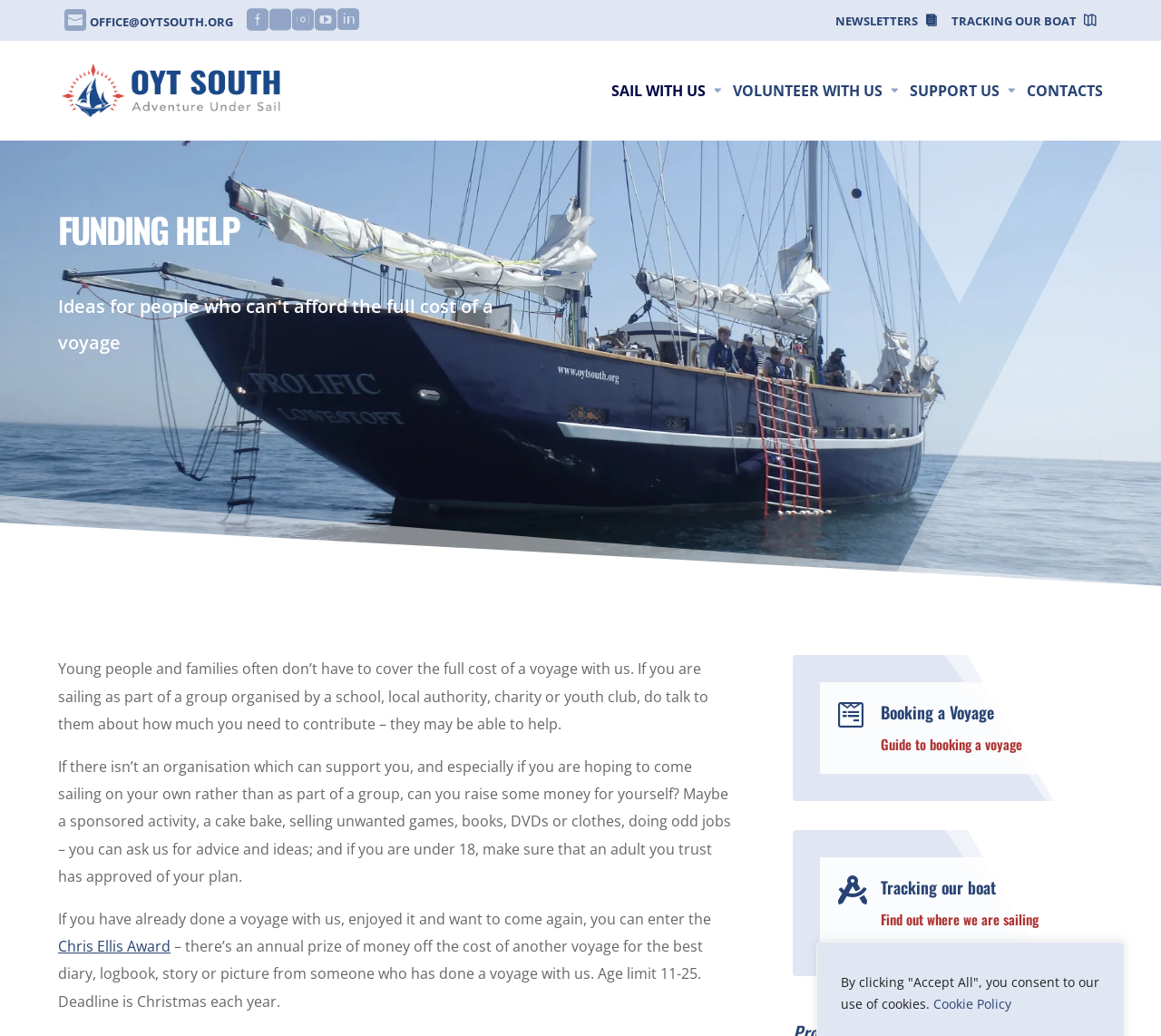Please find the bounding box coordinates in the format (top-left x, top-left y, bottom-right x, bottom-right y) for the given element description. Ensure the coordinates are floating point numbers between 0 and 1. Description: B.C. Hunting

None